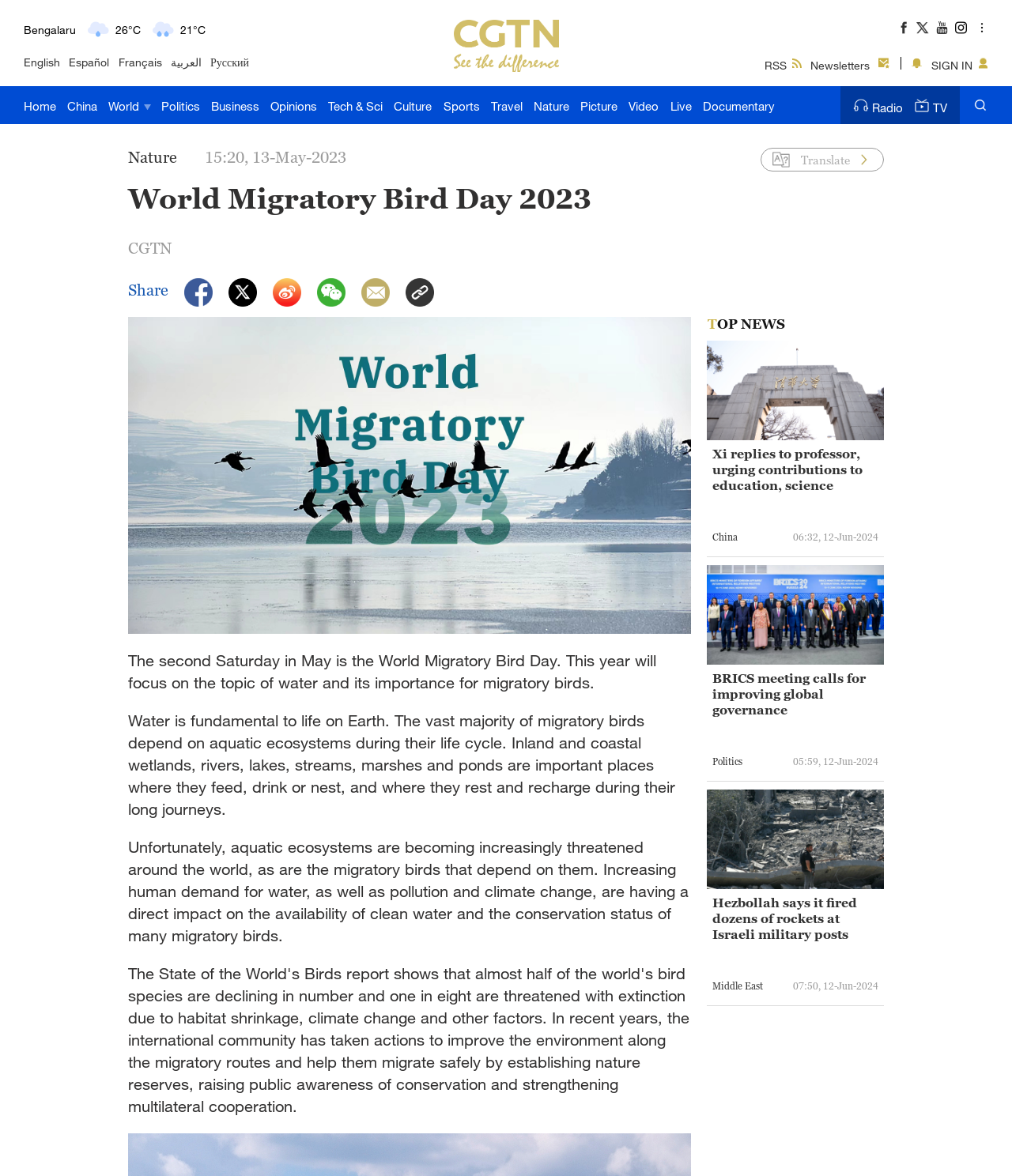Construct a comprehensive caption that outlines the webpage's structure and content.

The webpage is about the World Migratory Bird Day 2023, with a focus on the importance of water for migratory birds. At the top, there is a section displaying the current weather conditions for several cities around the world, including Mumbai, Delhi, Hyderabad, Sydney, and Singapore. Each city is represented by a static text element showing the city name, an image icon indicating the weather condition (e.g., sunny, cloudy, light rain), and a static text element displaying the temperature in Celsius.

Below the weather section, there is a navigation menu with links to various categories, including Home, China, World, Politics, Business, Opinions, Tech & Sci, Culture, Sports, Travel, Nature, Picture, Video, Live, and Documentary. The menu is followed by a section with links to Radio and TV.

The main content area of the webpage is dedicated to the World Migratory Bird Day 2023. There is a static text element with the title "World Migratory Bird Day 2023" and a subtitle "CGTN". Below the title, there is a static text element with the text "Translate" and a link to share the content.

On the right side of the webpage, there are several links to social media platforms, represented by image icons. At the bottom of the page, there are links to RSS, Newsletters, and a SIGN IN button.